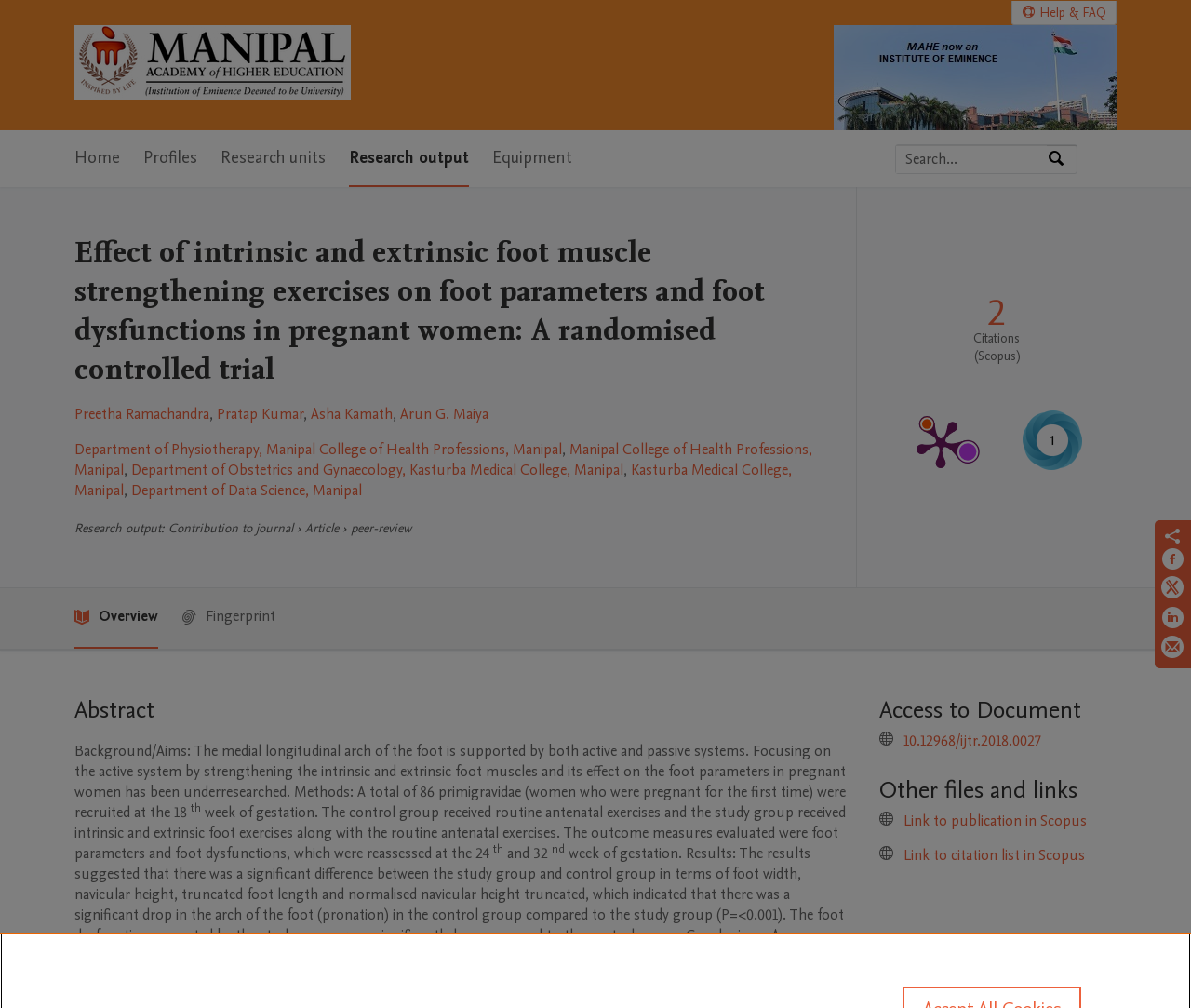What is the affiliation of the authors?
Using the image, provide a detailed and thorough answer to the question.

The authors are affiliated with Manipal College of Health Professions, Manipal, as indicated by the links and text in the author section of the webpage, which also mentions other affiliations such as Department of Physiotherapy and Department of Obstetrics and Gynaecology.